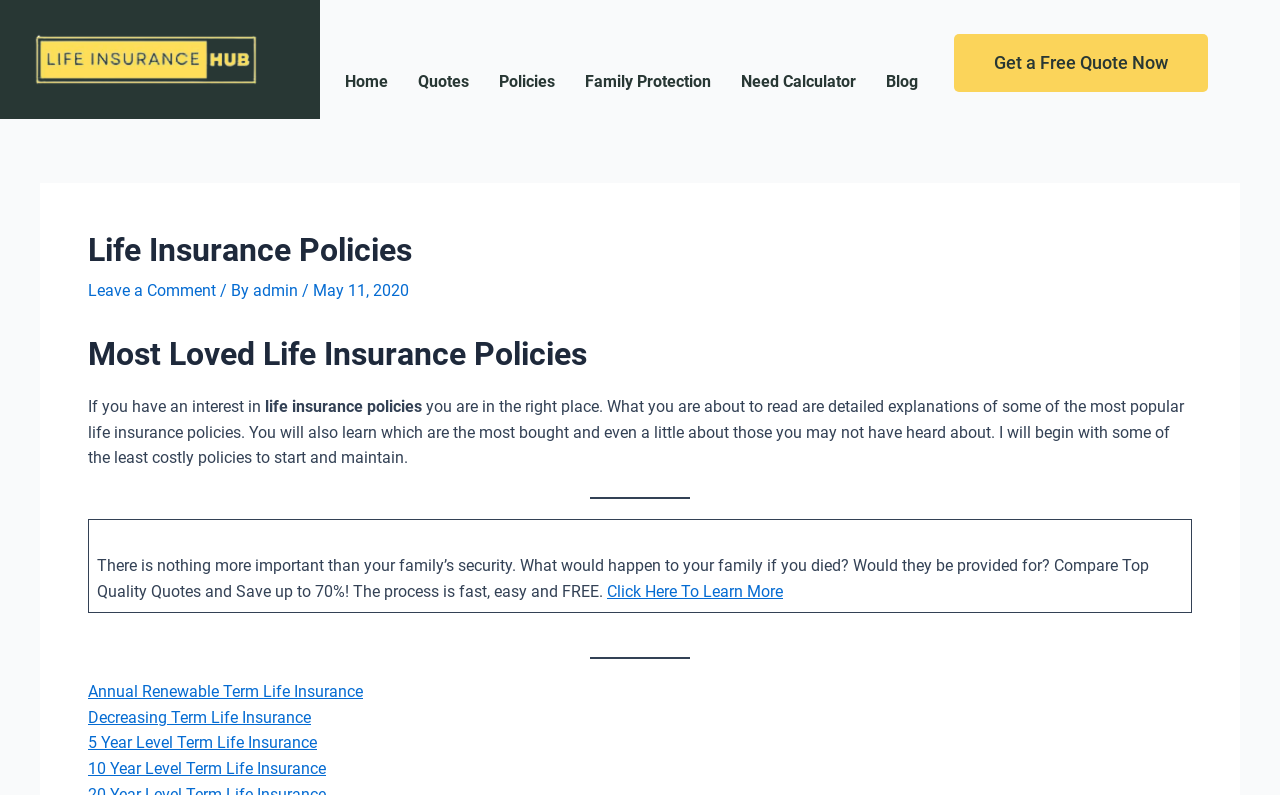Provide a single word or phrase answer to the question: 
What is the topic of the article?

Life Insurance Policies